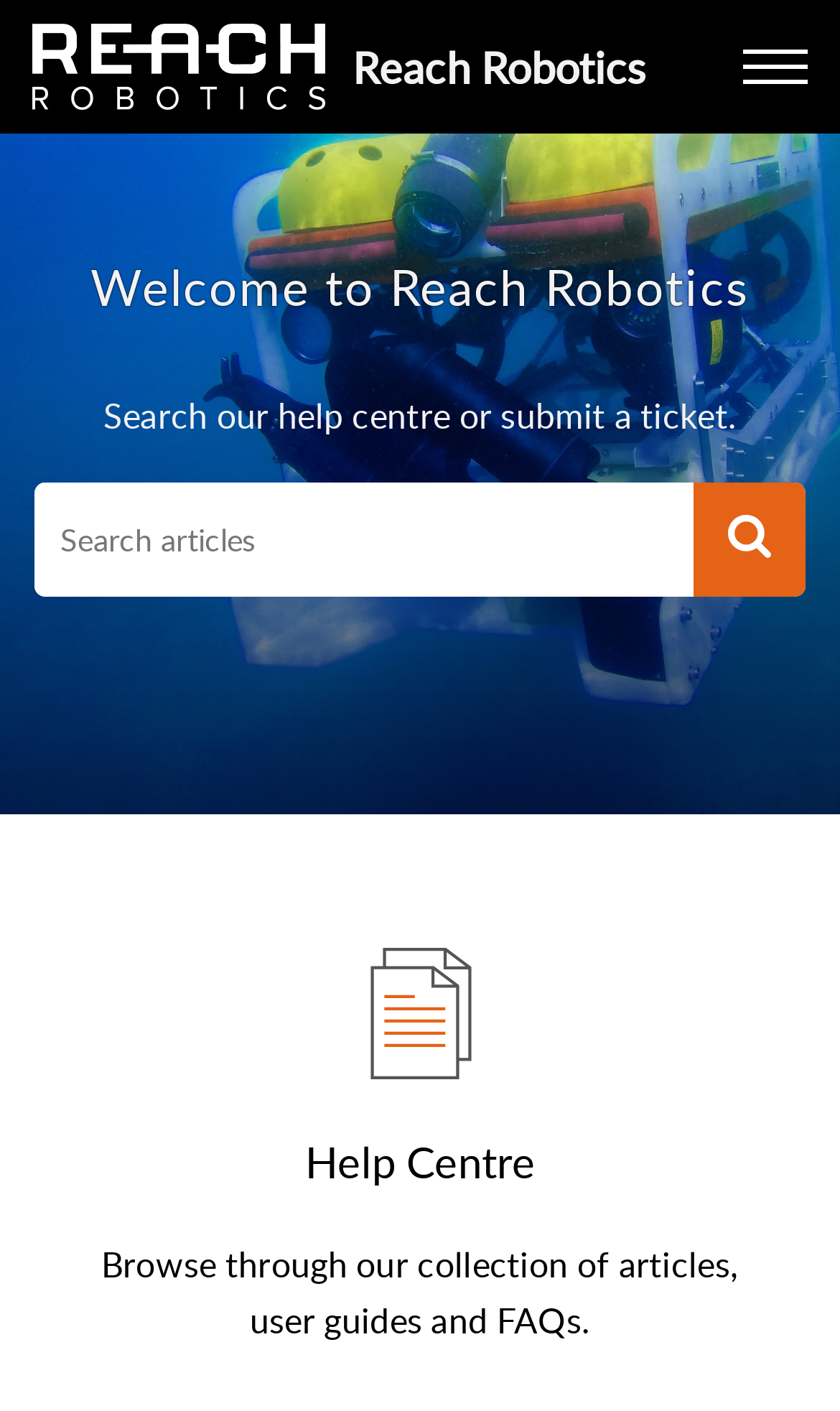Provide a one-word or one-phrase answer to the question:
What is the welcome message on the webpage?

Welcome to Reach Robotics